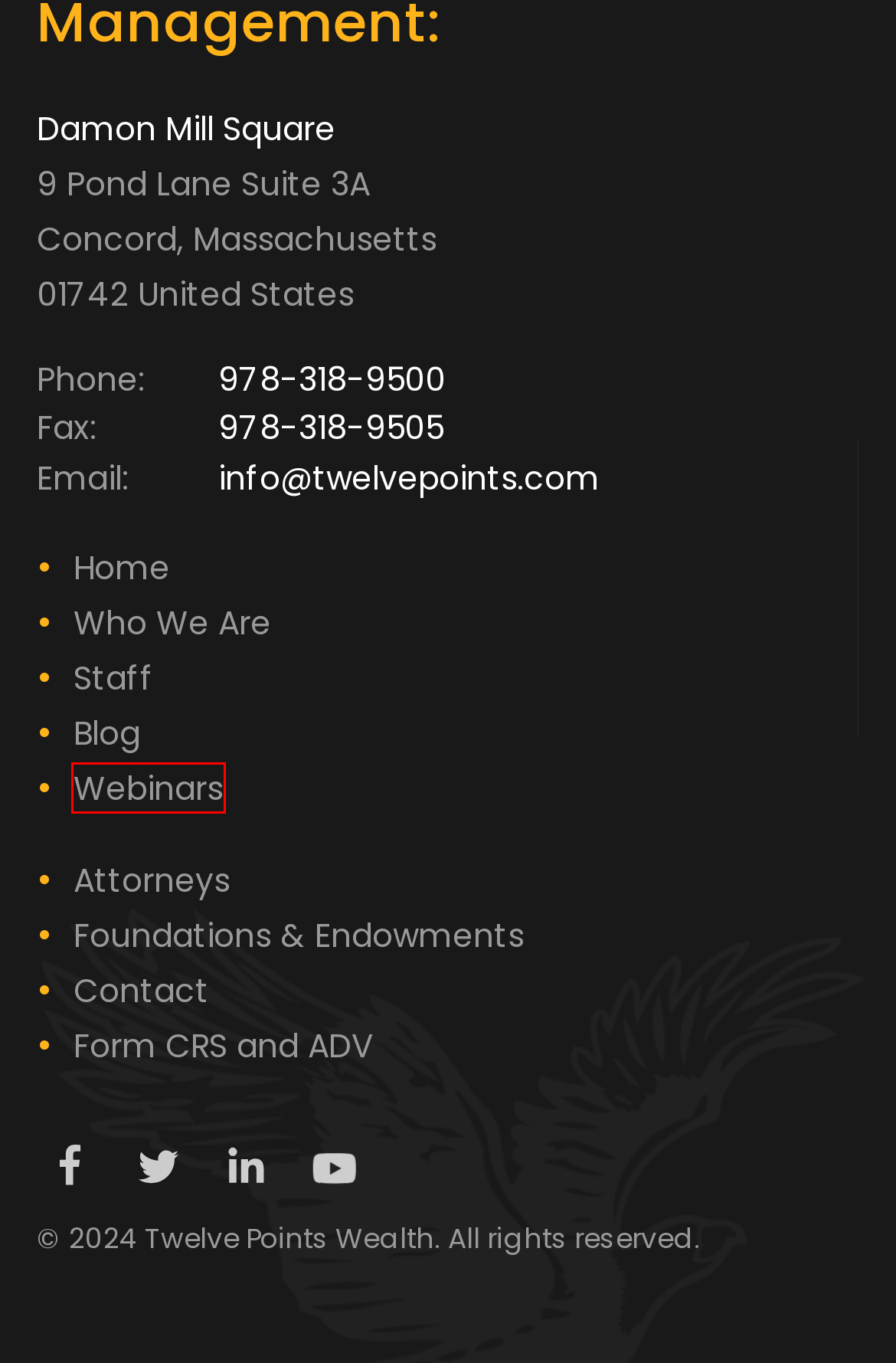You are given a webpage screenshot where a red bounding box highlights an element. Determine the most fitting webpage description for the new page that loads after clicking the element within the red bounding box. Here are the candidates:
A. Wealth Management for Foundations & Endowments- Twelve Points Wealth Management
B. Login
C. Wealth Management Webinars- Twelve Points Wealth Management
D. Who We Are - Twelve Points Wealth Management
E. Chris Cahill - Twelve Points Wealth Management
F. Twelve Points Staff Directory- Twelve Points Wealth Management
G. Twelve Points Wealth Management Blog - Twelve Points Wealth Management
H. Twelve Points Wealth Management

C